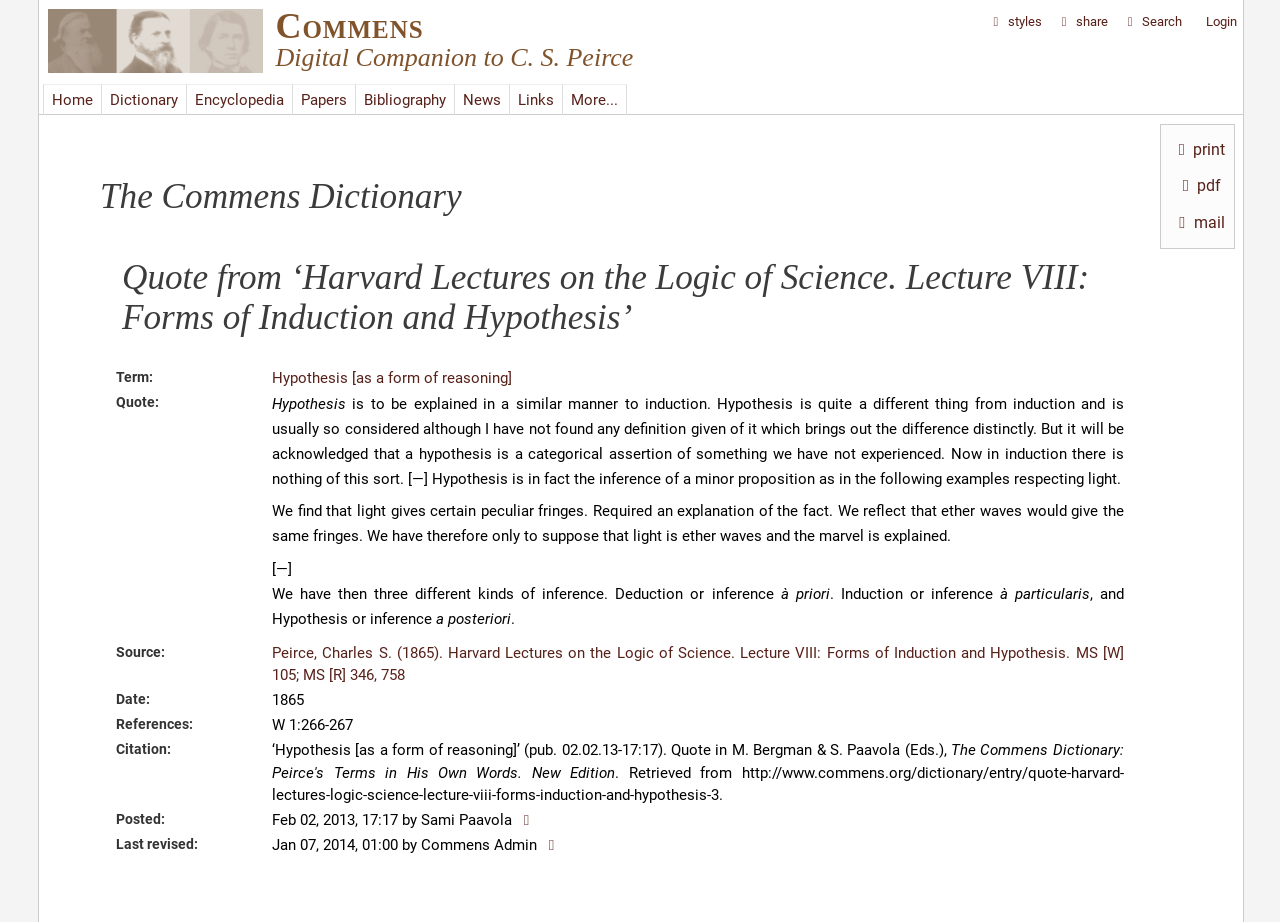Who posted the quote?
Please respond to the question with as much detail as possible.

I found who posted the quote by looking at the StaticText element on the webpage, which is 'Posted: Feb 02, 2013, 17:17 by Sami Paavola'.